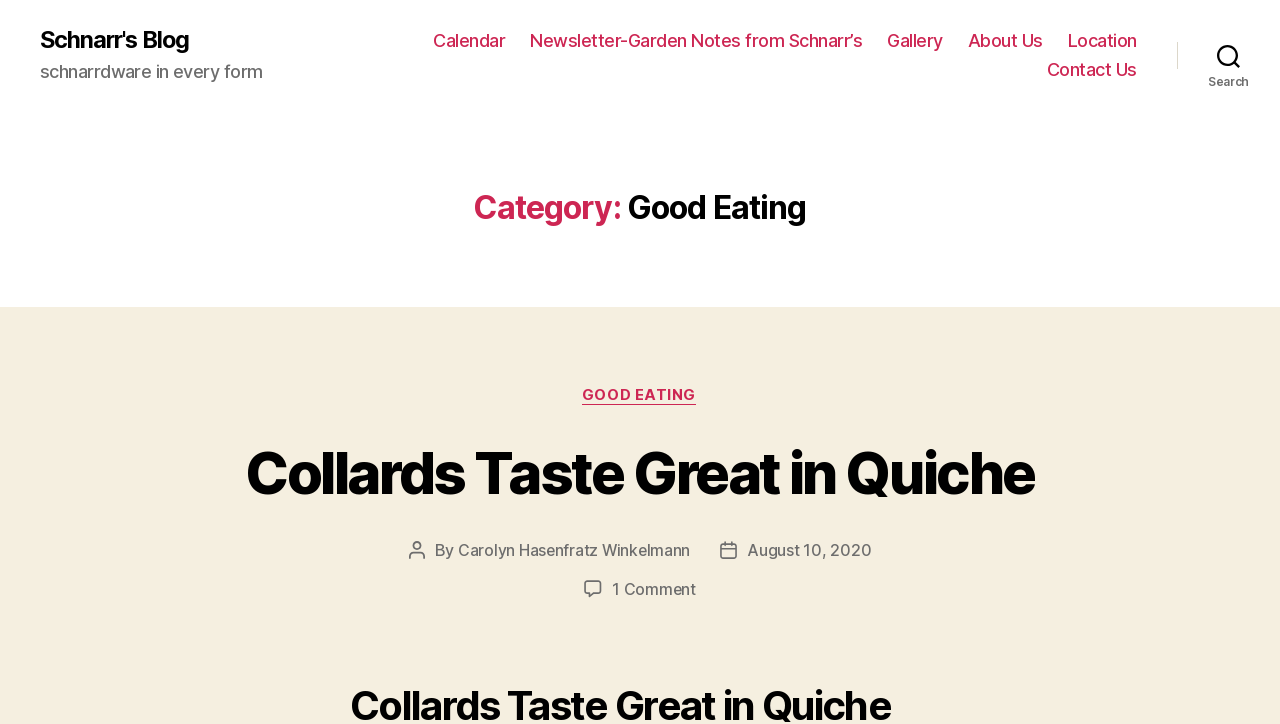What is the name of the blog?
Please ensure your answer is as detailed and informative as possible.

The name of the blog can be found in the top-left corner of the webpage, where it is written as 'Schnarr's Blog' in a link format.